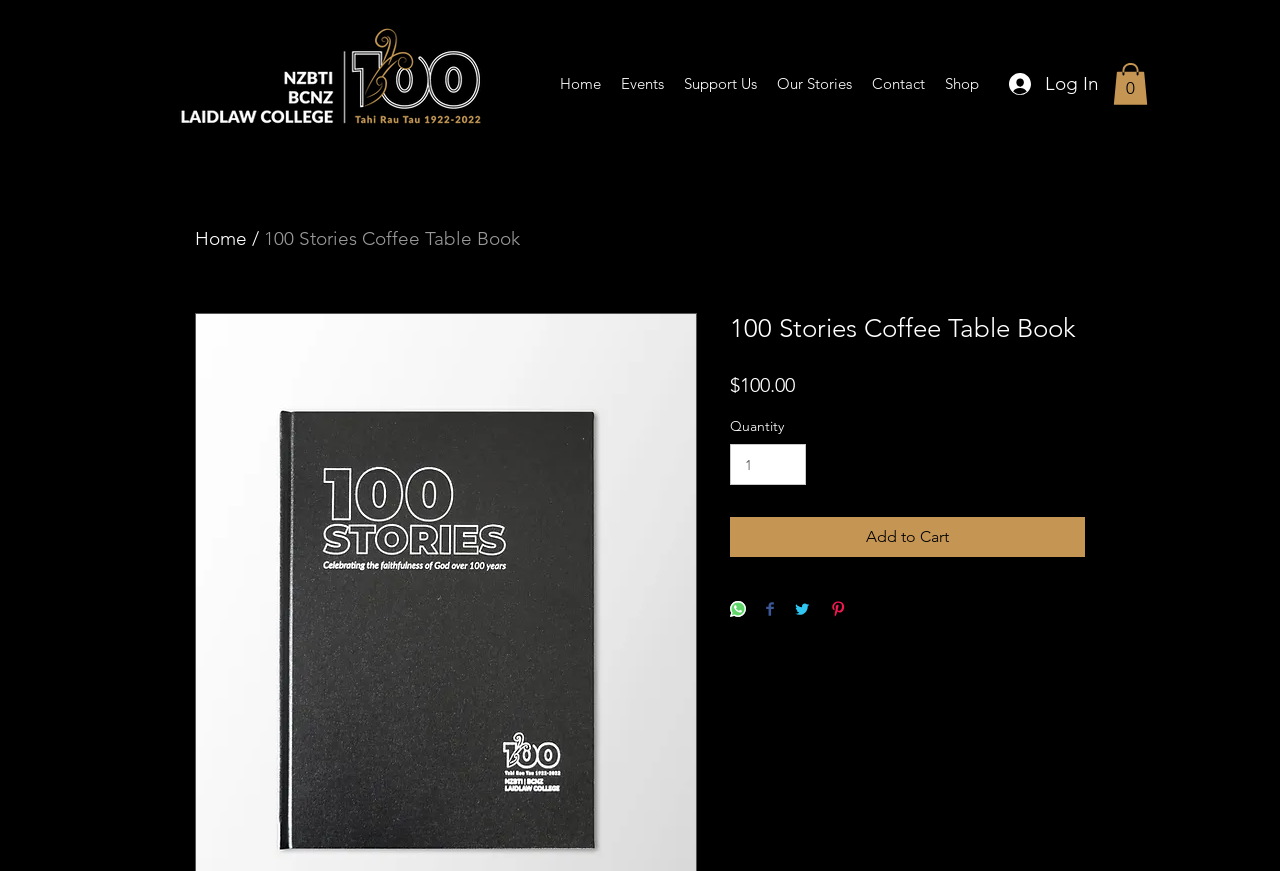Predict the bounding box coordinates for the UI element described as: "Services". The coordinates should be four float numbers between 0 and 1, presented as [left, top, right, bottom].

None